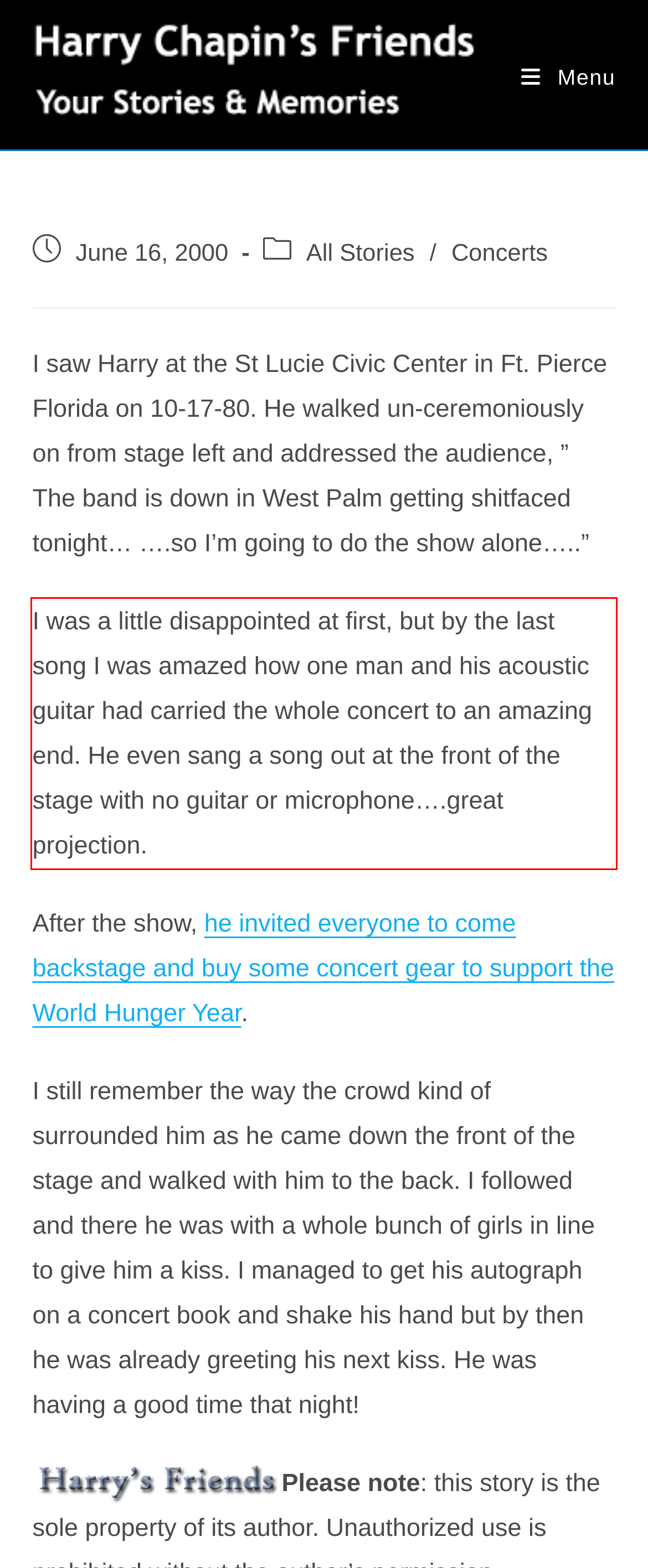Given a screenshot of a webpage with a red bounding box, please identify and retrieve the text inside the red rectangle.

I was a little disappointed at first, but by the last song I was amazed how one man and his acoustic guitar had carried the whole concert to an amazing end. He even sang a song out at the front of the stage with no guitar or microphone….great projection.